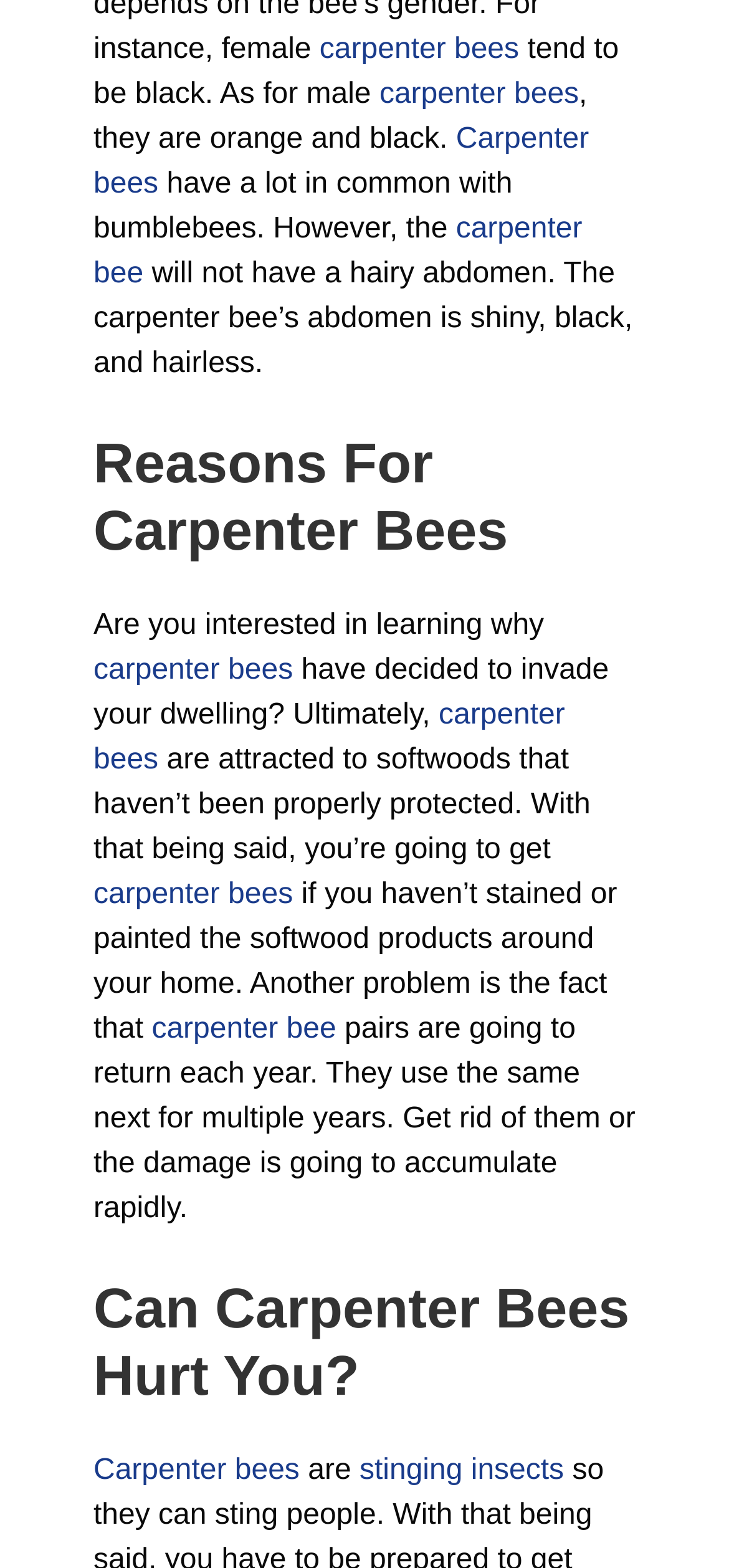Why are carpenter bees attracted to homes?
From the image, provide a succinct answer in one word or a short phrase.

softwoods